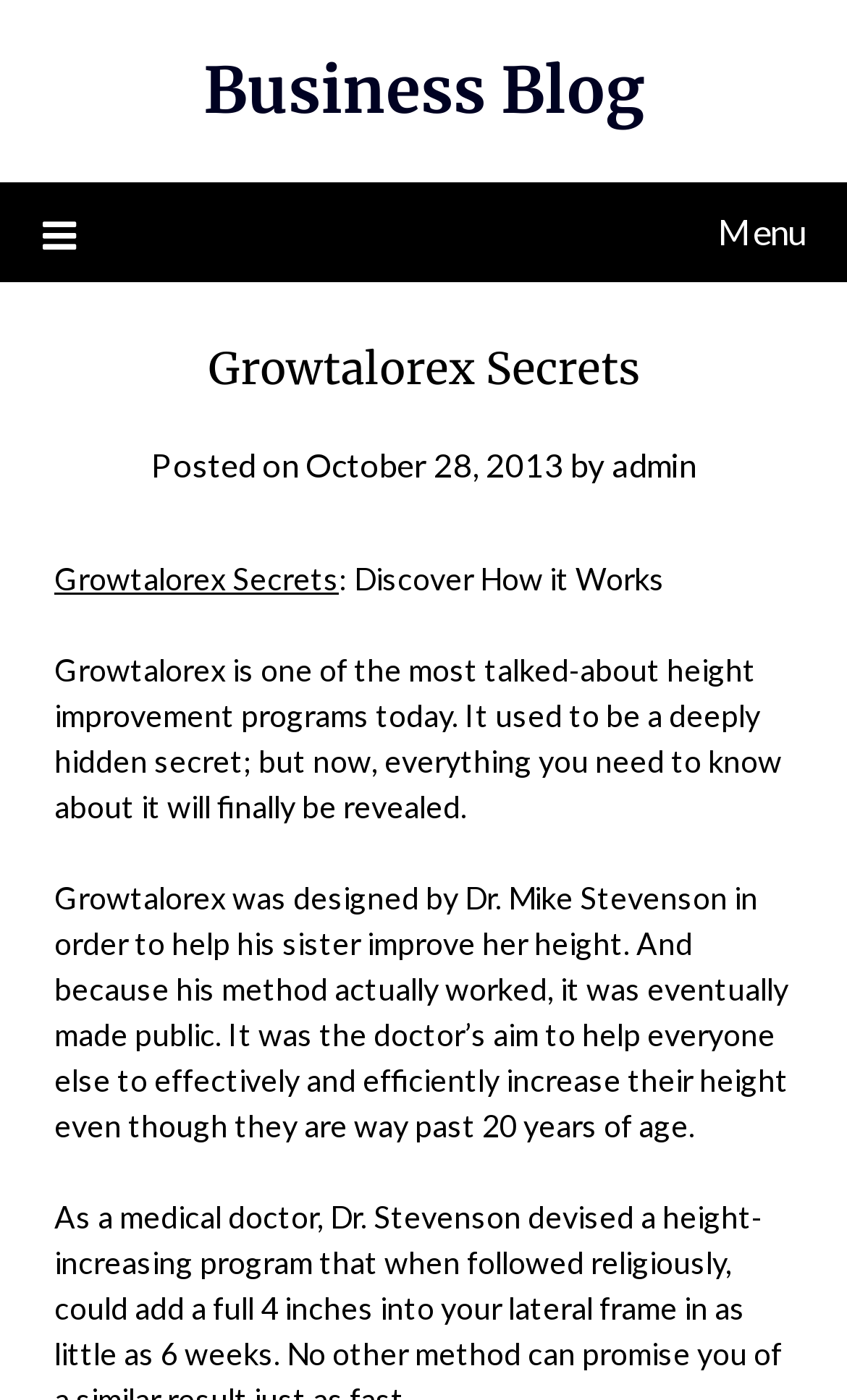What is the date of the posted article?
Please provide a single word or phrase based on the screenshot.

October 28, 2013